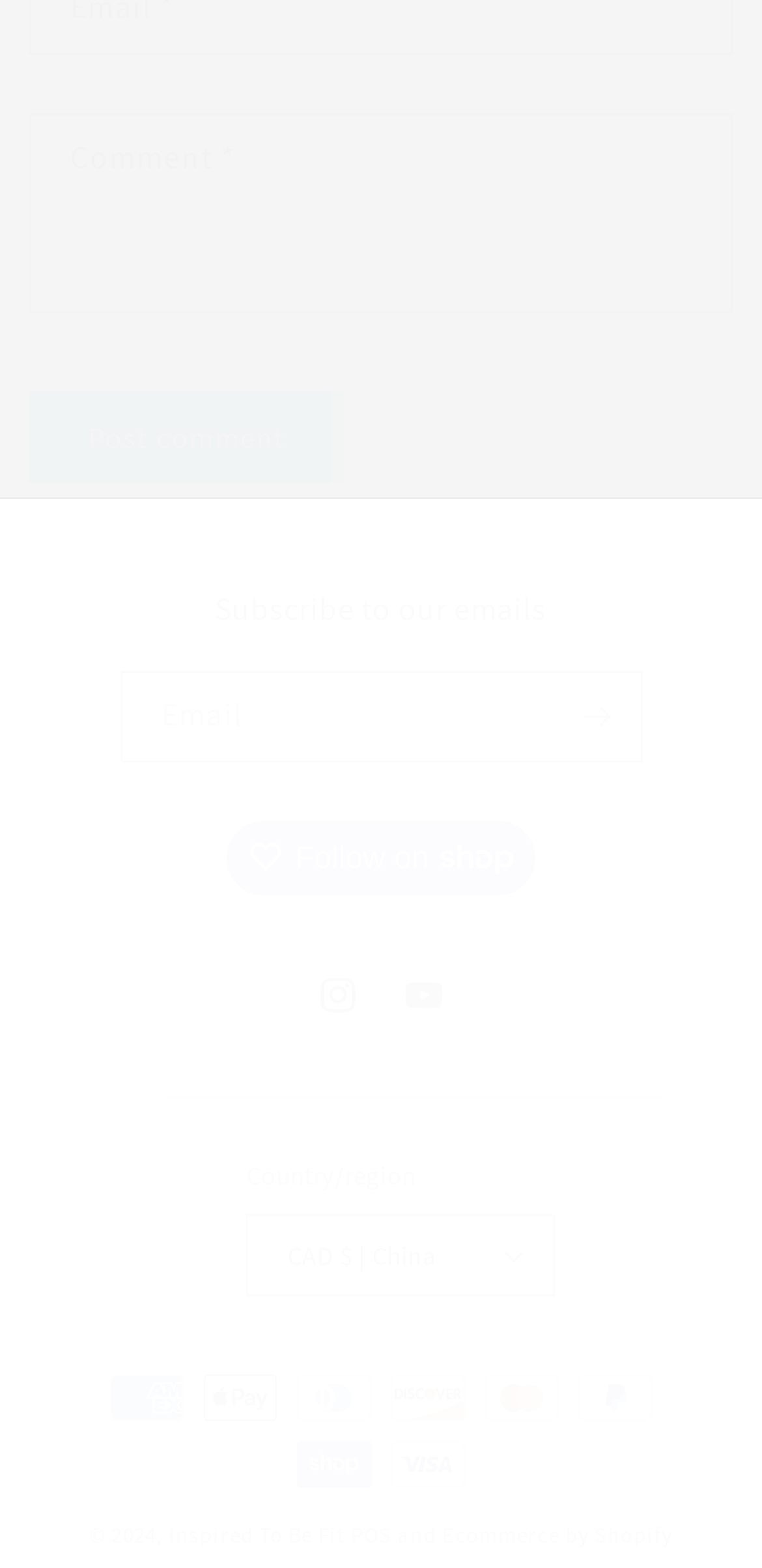Find the bounding box coordinates for the area that should be clicked to accomplish the instruction: "Post a comment".

[0.038, 0.25, 0.451, 0.308]